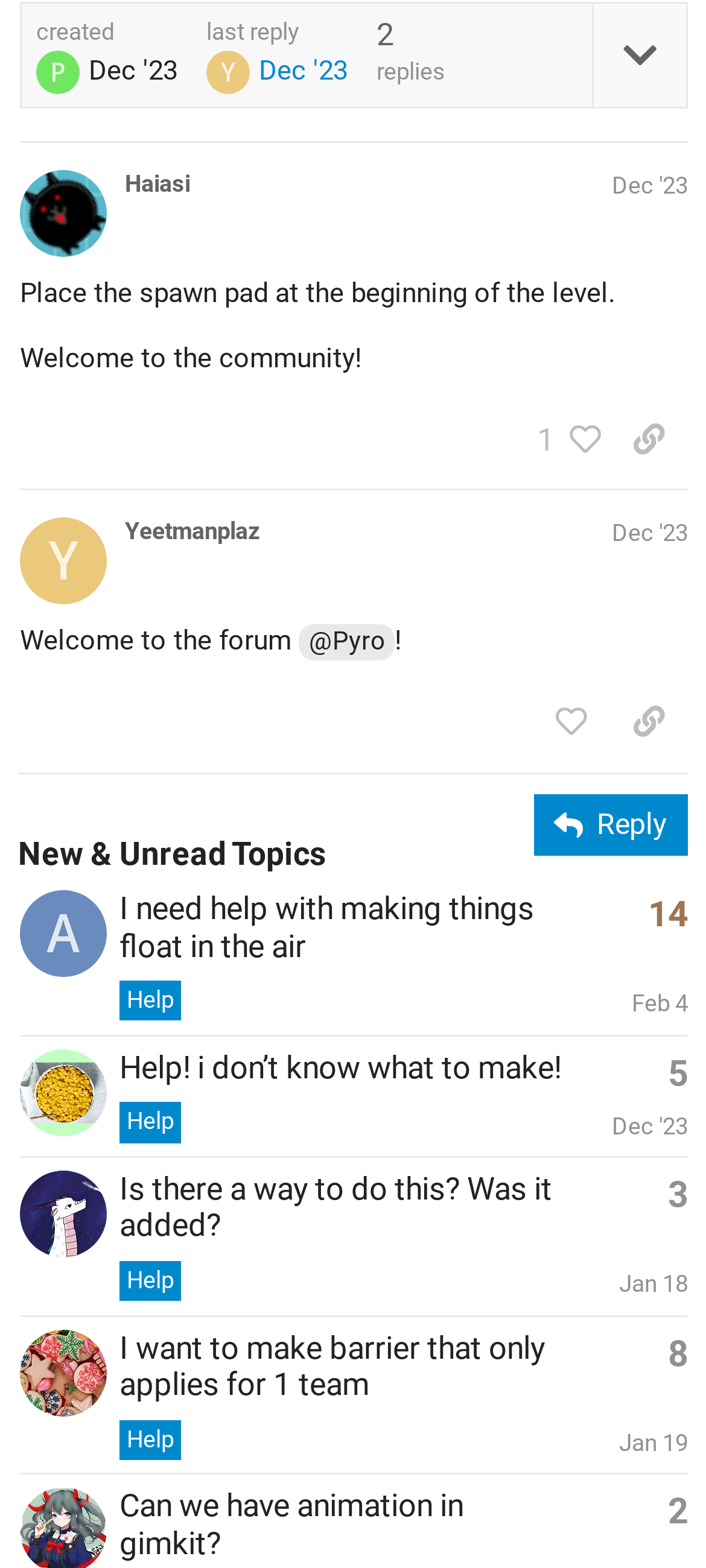Refer to the image and provide a thorough answer to this question:
How many replies does the topic 'I need help with making things float in the air' have?

I looked at the topic 'I need help with making things float in the air' and found that it has 14 replies, as indicated by the text 'This topic has 14 replies with a high like to post ratio'.